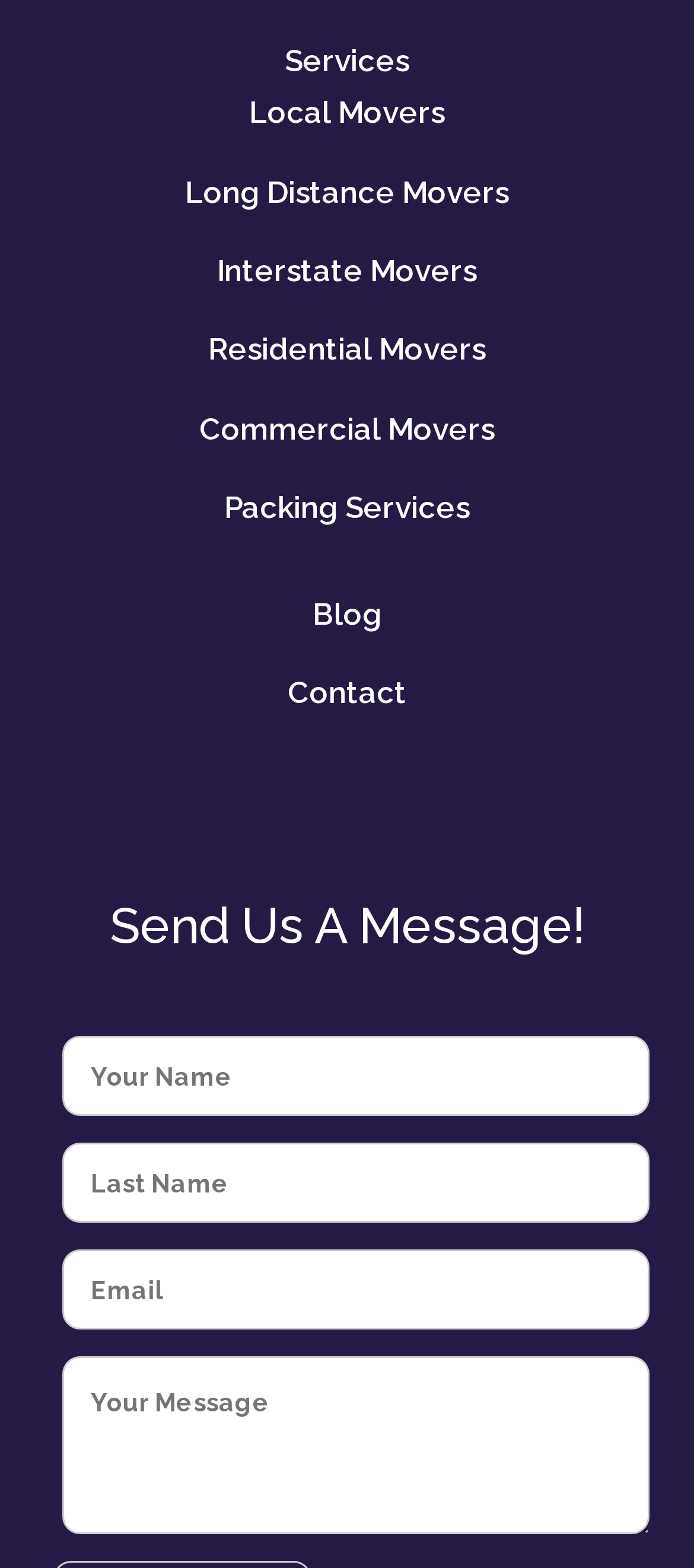How many links are in the top section?
Answer with a single word or phrase, using the screenshot for reference.

7